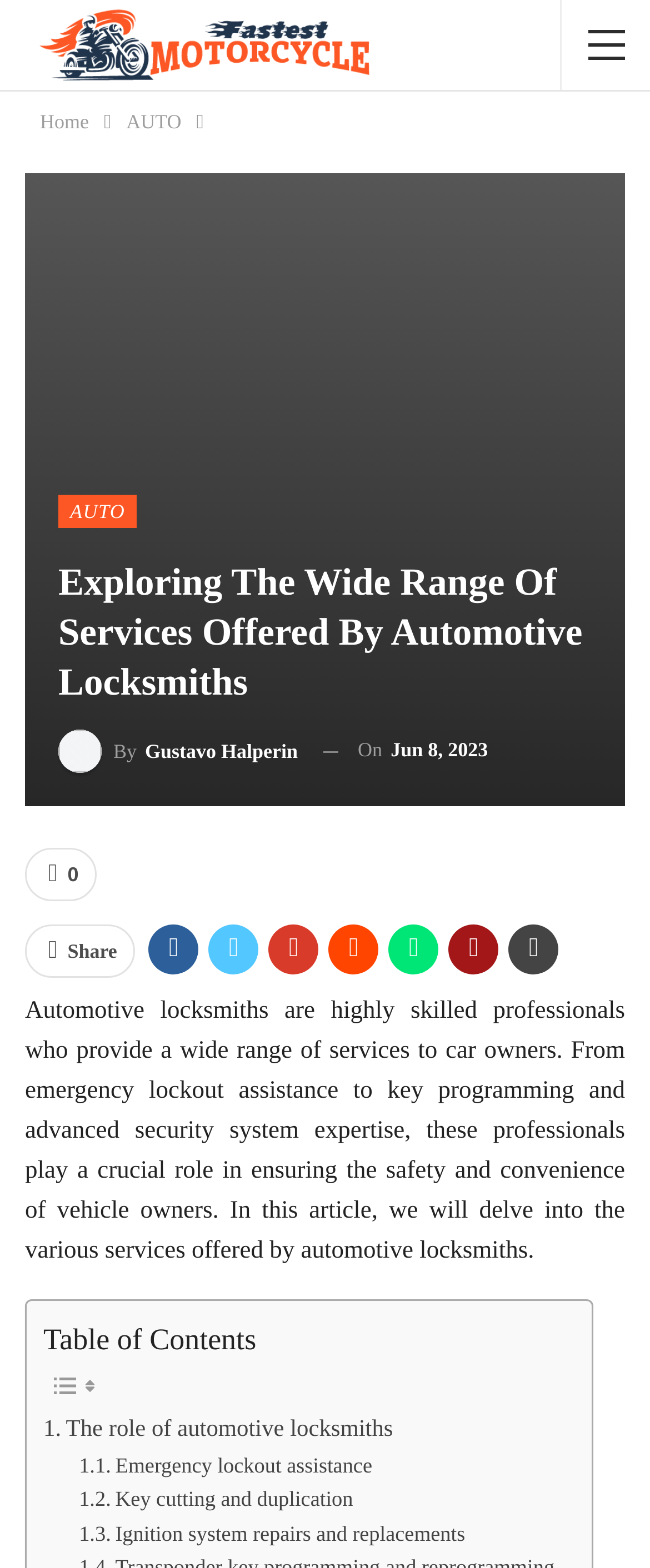Determine the bounding box coordinates in the format (top-left x, top-left y, bottom-right x, bottom-right y). Ensure all values are floating point numbers between 0 and 1. Identify the bounding box of the UI element described by: 0

[0.021, 0.424, 0.041, 0.442]